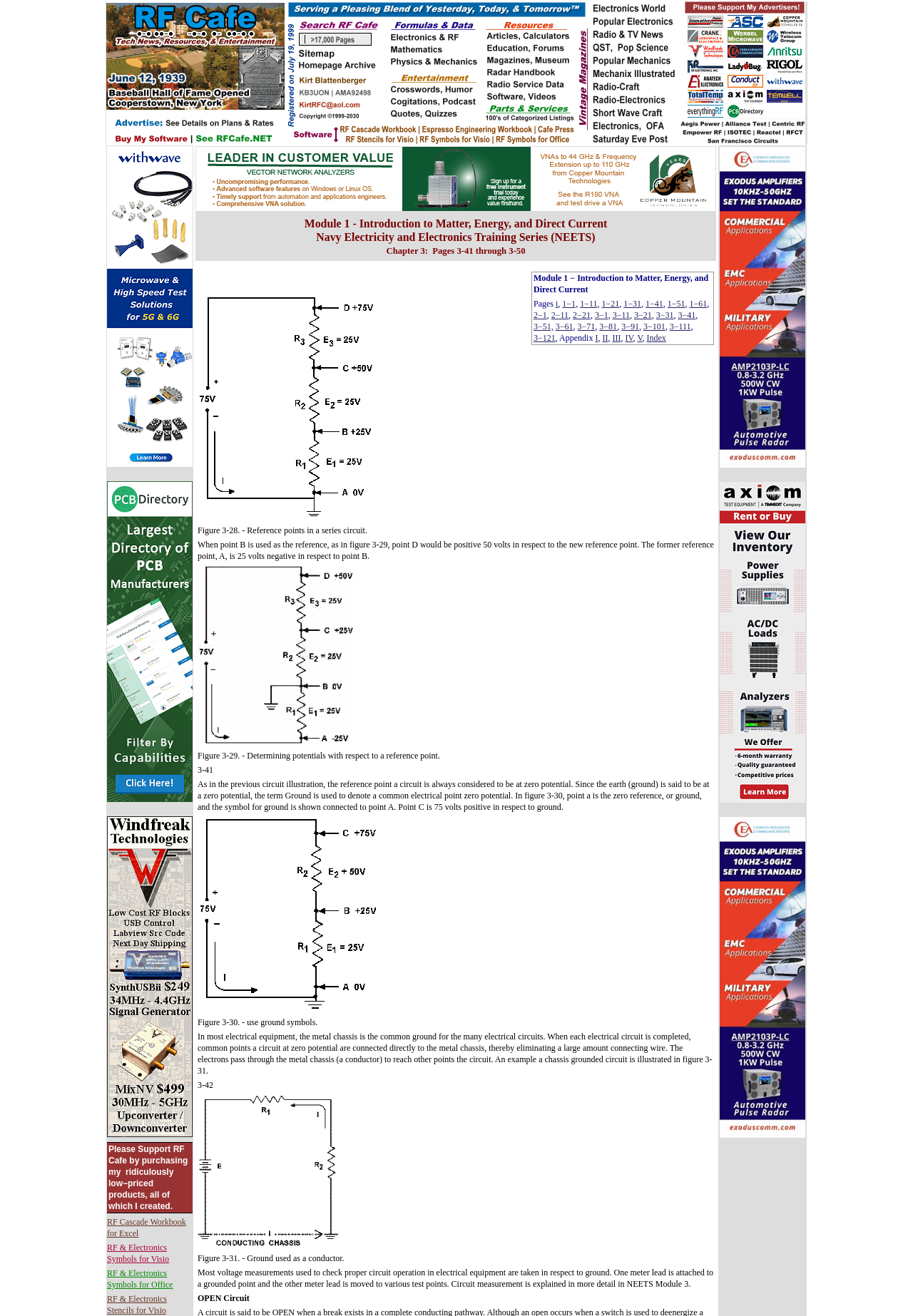Answer the following in one word or a short phrase: 
What is the title of the chapter?

Module 1 - Introduction to Matter, Energy, and Direct Current